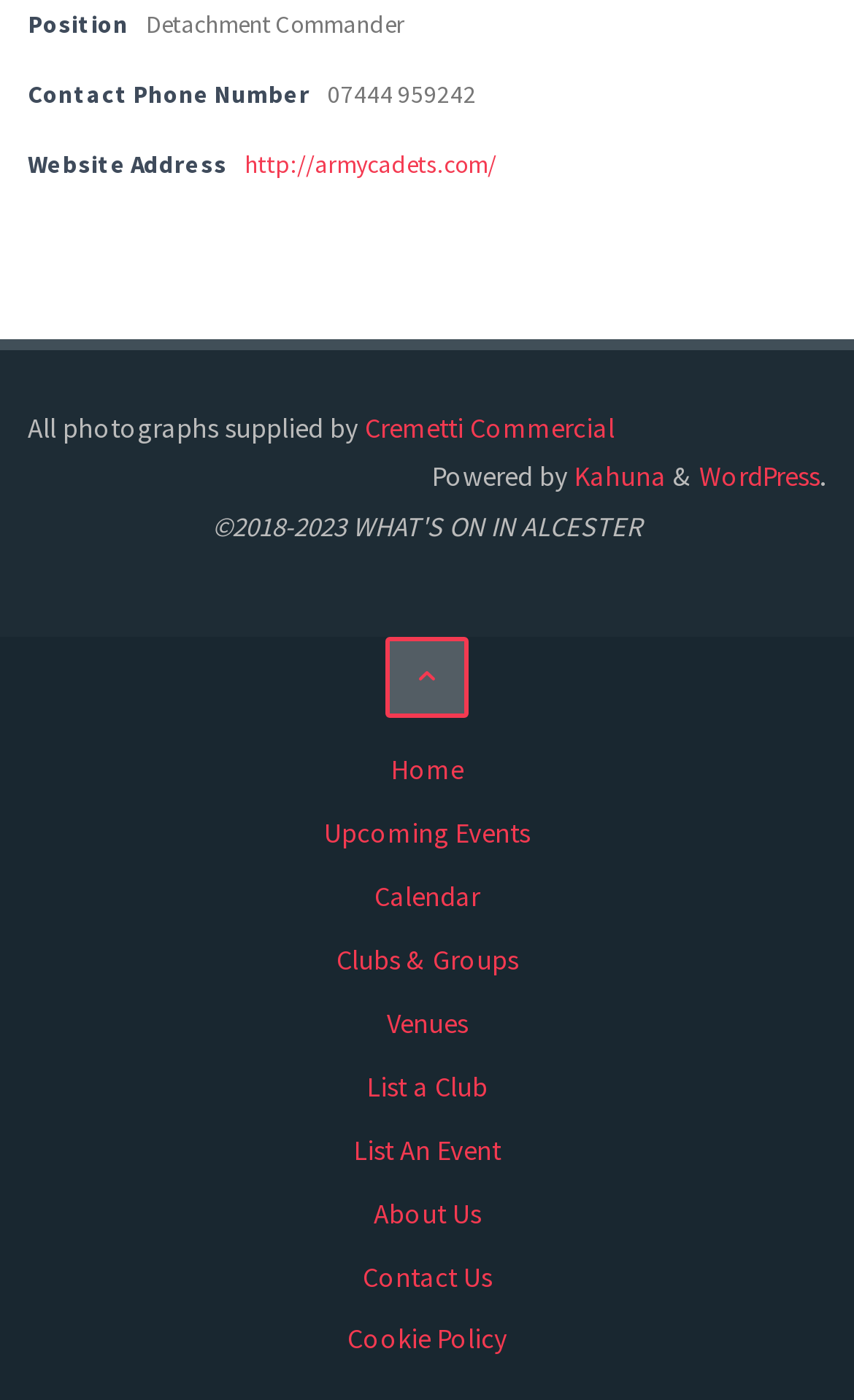Locate the bounding box coordinates of the area to click to fulfill this instruction: "Click the 'Back to Top' button". The bounding box should be presented as four float numbers between 0 and 1, in the order [left, top, right, bottom].

[0.452, 0.454, 0.548, 0.513]